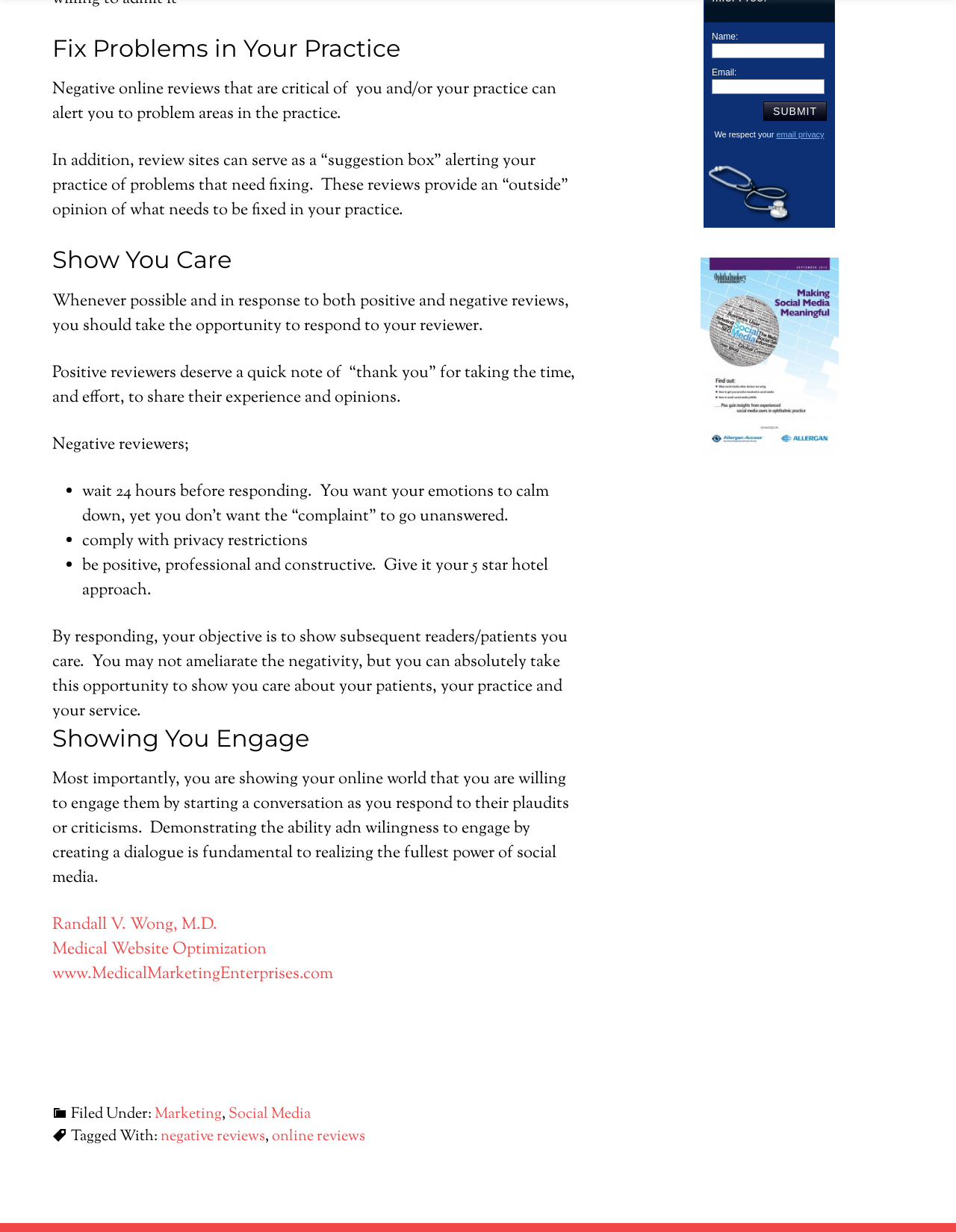Locate the bounding box coordinates of the area that needs to be clicked to fulfill the following instruction: "Click the link to learn about email privacy". The coordinates should be in the format of four float numbers between 0 and 1, namely [left, top, right, bottom].

[0.812, 0.105, 0.862, 0.113]